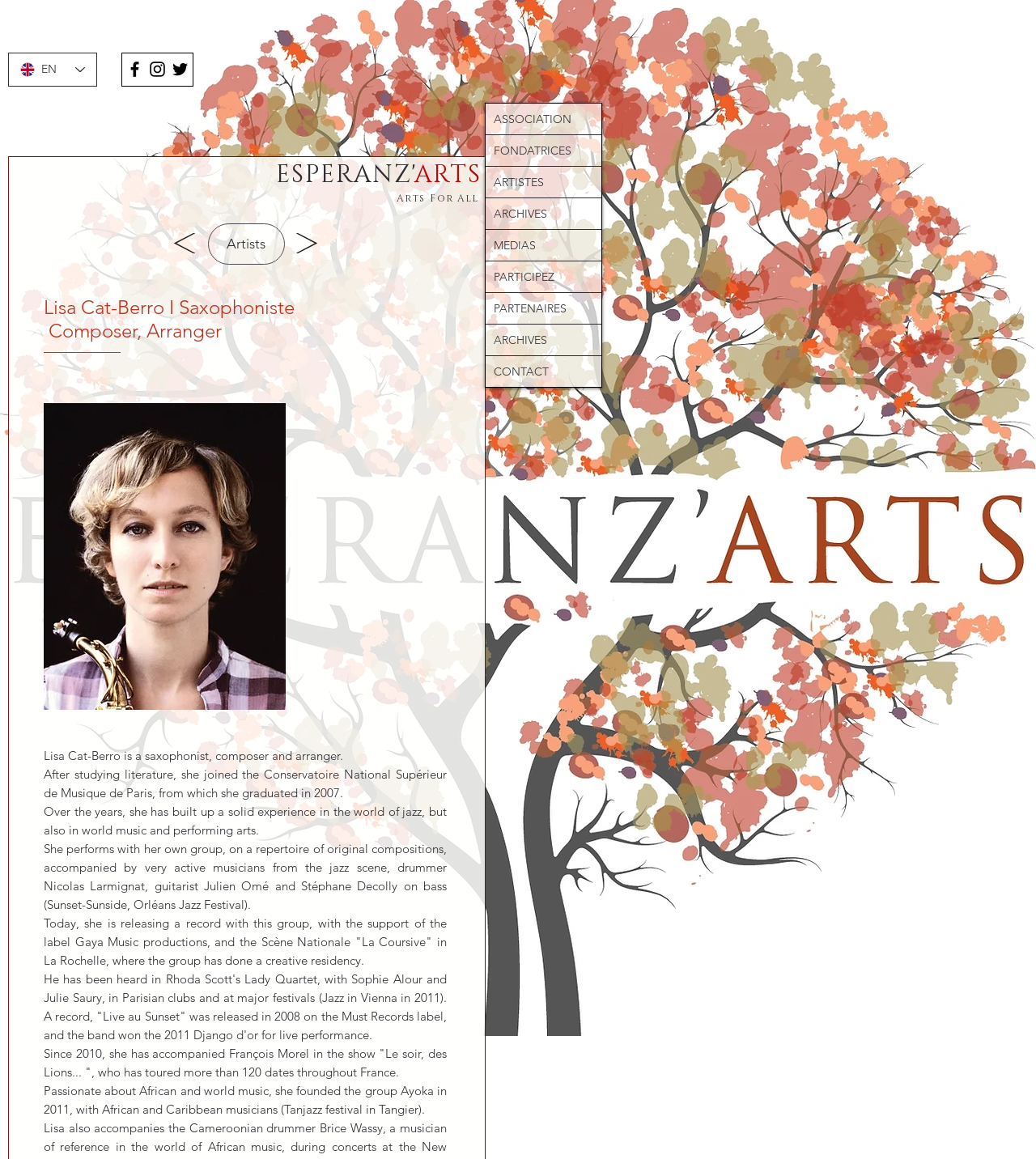Locate the bounding box of the UI element defined by this description: "aria-label="Black Twitter Icon"". The coordinates should be given as four float numbers between 0 and 1, formatted as [left, top, right, bottom].

[0.164, 0.051, 0.184, 0.068]